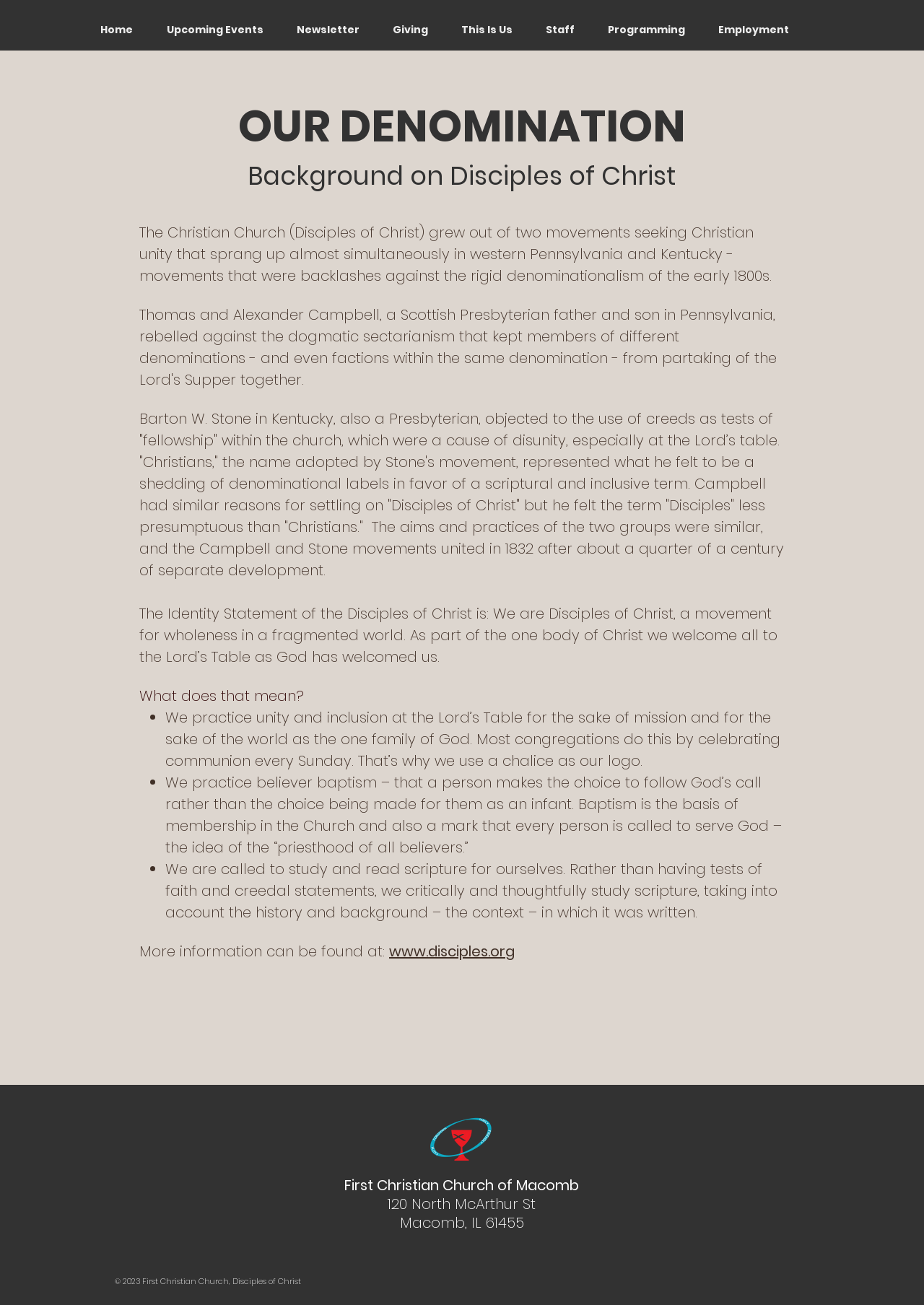Highlight the bounding box coordinates of the region I should click on to meet the following instruction: "Click on the 'www.disciples.org' link".

[0.421, 0.721, 0.557, 0.737]